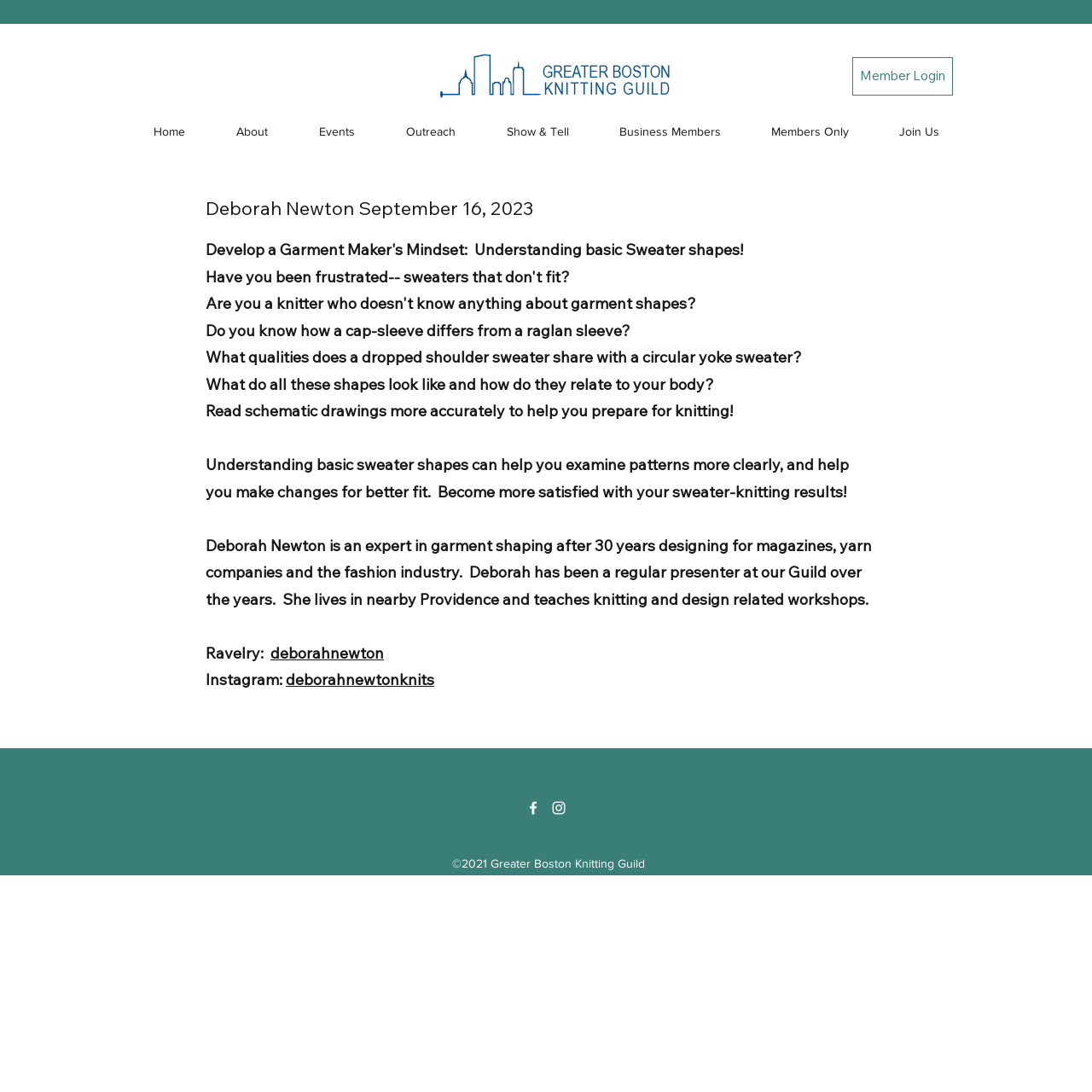Select the bounding box coordinates of the element I need to click to carry out the following instruction: "Navigate to the Events page".

[0.269, 0.099, 0.348, 0.141]